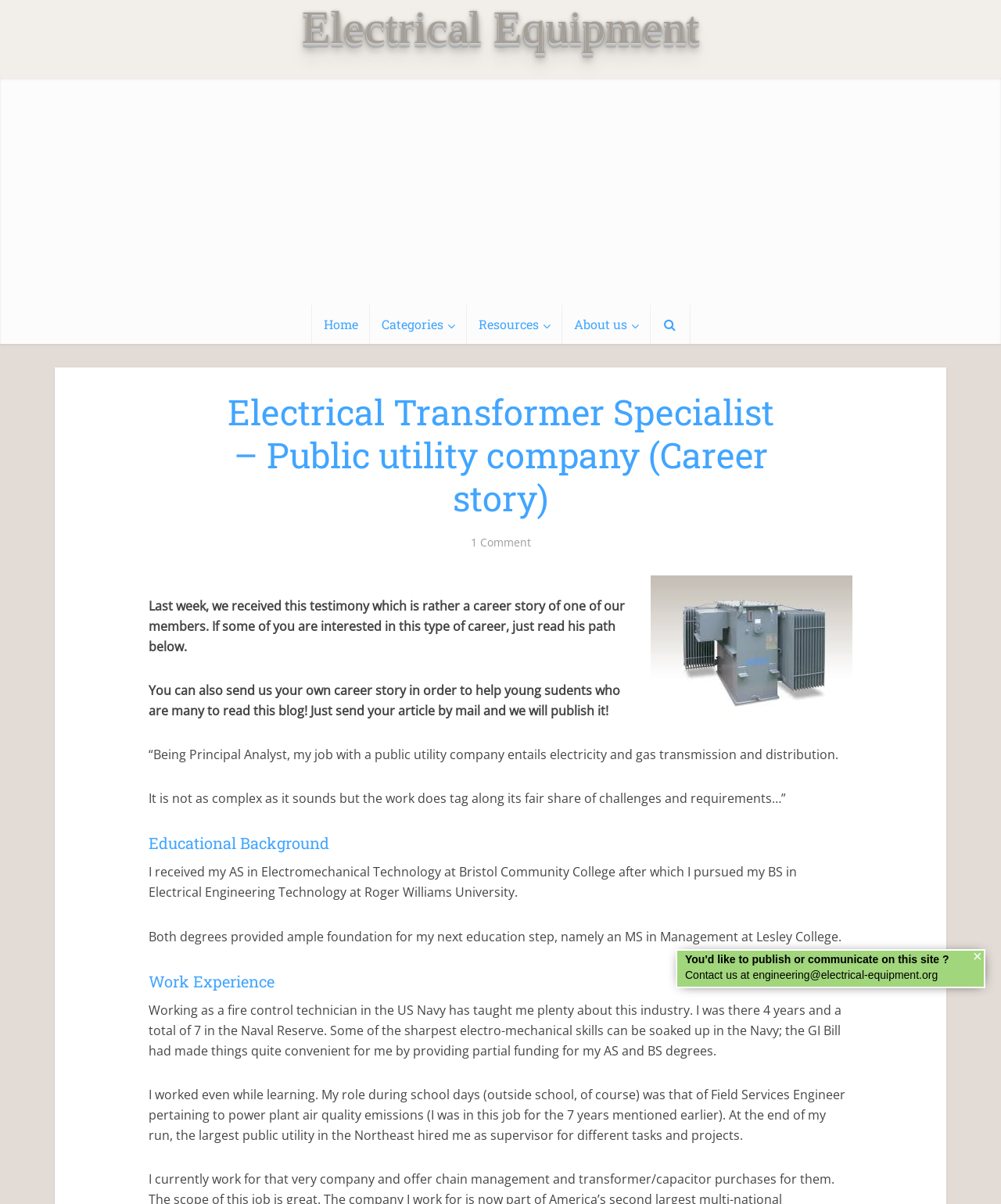Please identify the bounding box coordinates of the element that needs to be clicked to execute the following command: "Click on the 'Electrical Equipment' link". Provide the bounding box using four float numbers between 0 and 1, formatted as [left, top, right, bottom].

[0.302, 0.0, 0.698, 0.045]